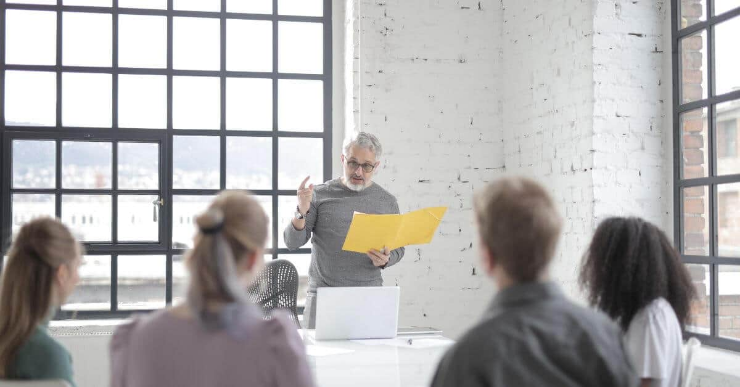What is the material of the walls in the conference room?
Using the information from the image, provide a comprehensive answer to the question.

The ambient backdrop of the brick walls adds a touch of modernity to this professional interaction, implying that the walls of the conference room are made of brick.